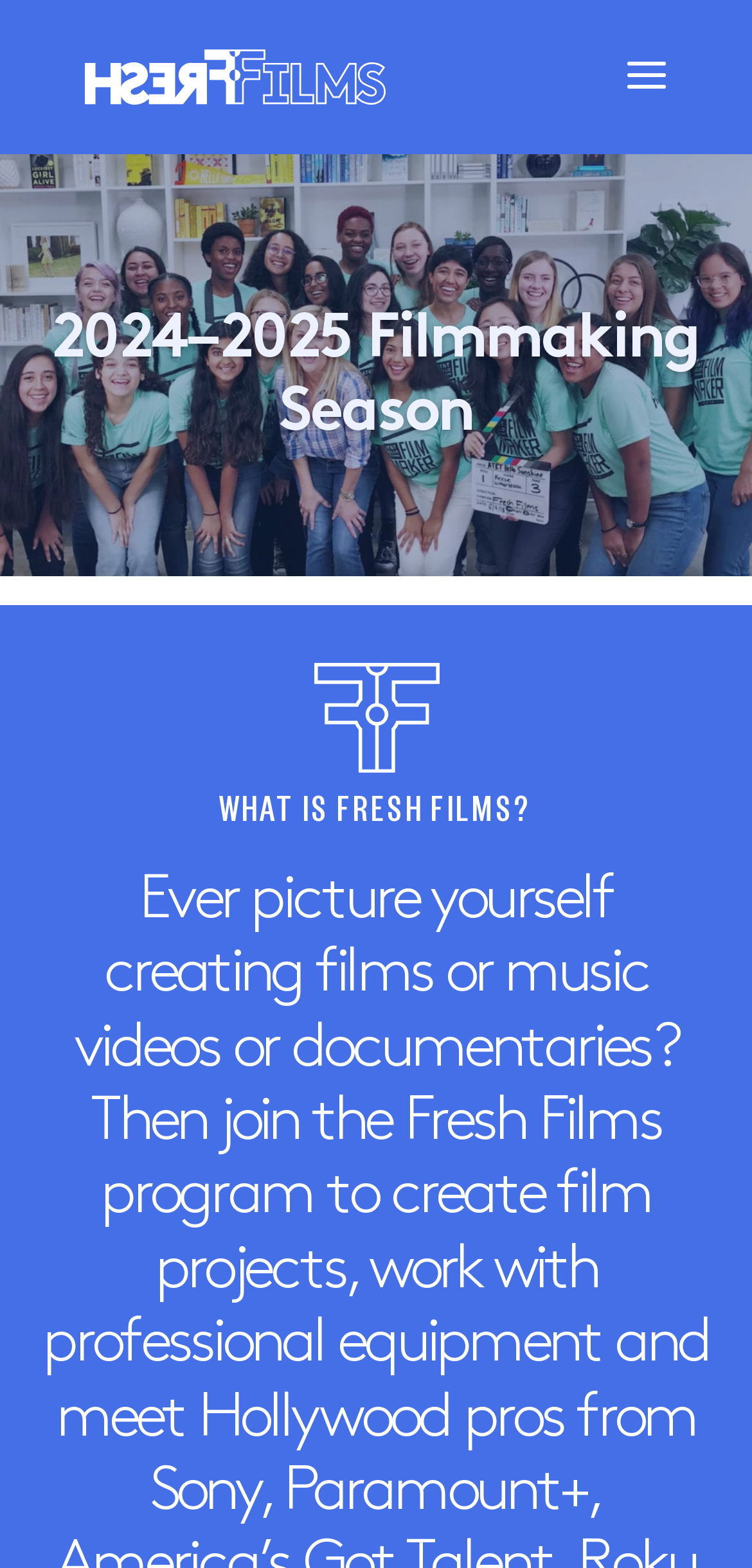Find the bounding box coordinates corresponding to the UI element with the description: "alt="Fresh Films"". The coordinates should be formatted as [left, top, right, bottom], with values as floats between 0 and 1.

[0.112, 0.037, 0.512, 0.059]